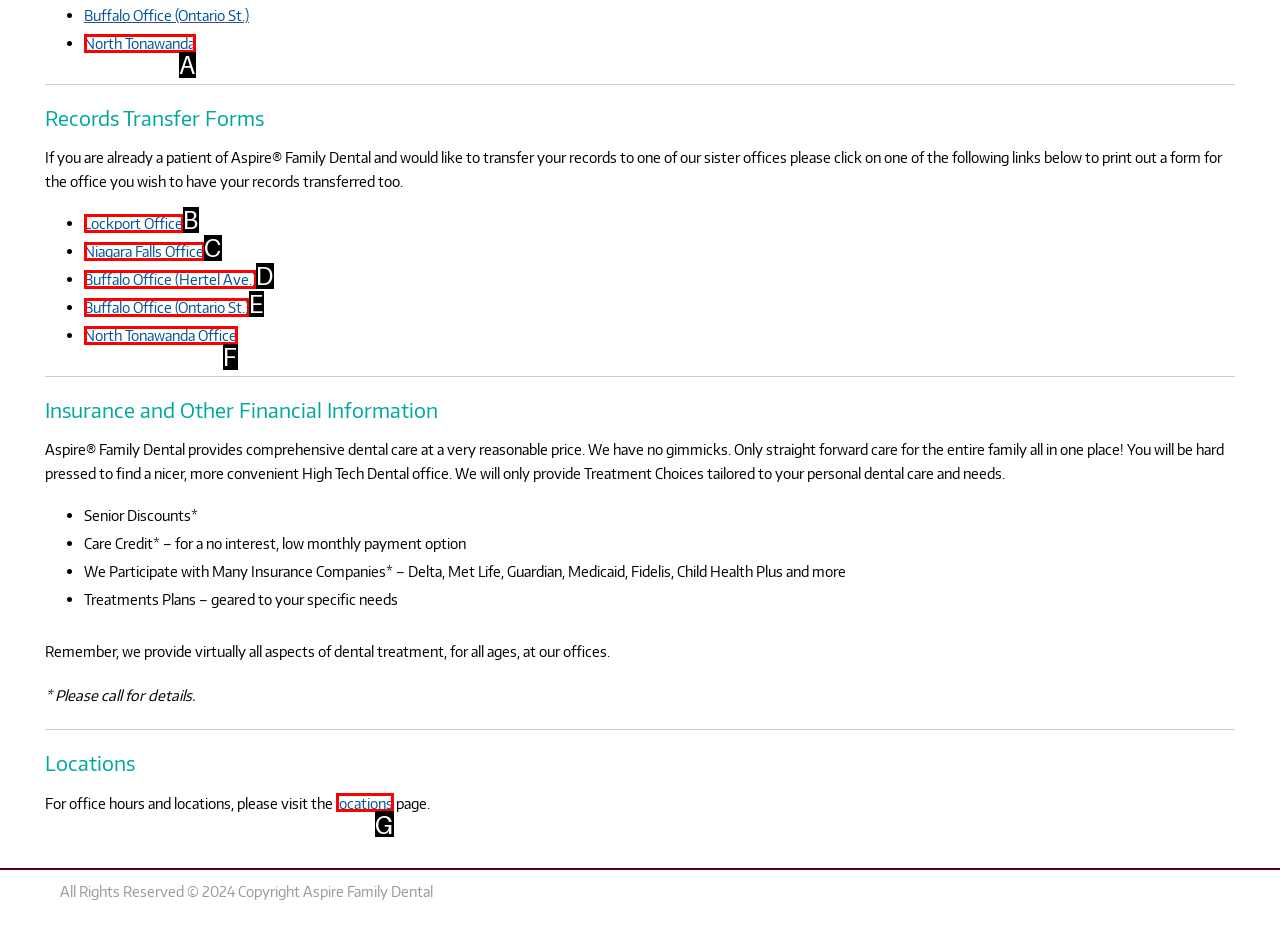Match the following description to a UI element: Lockport Office
Provide the letter of the matching option directly.

B